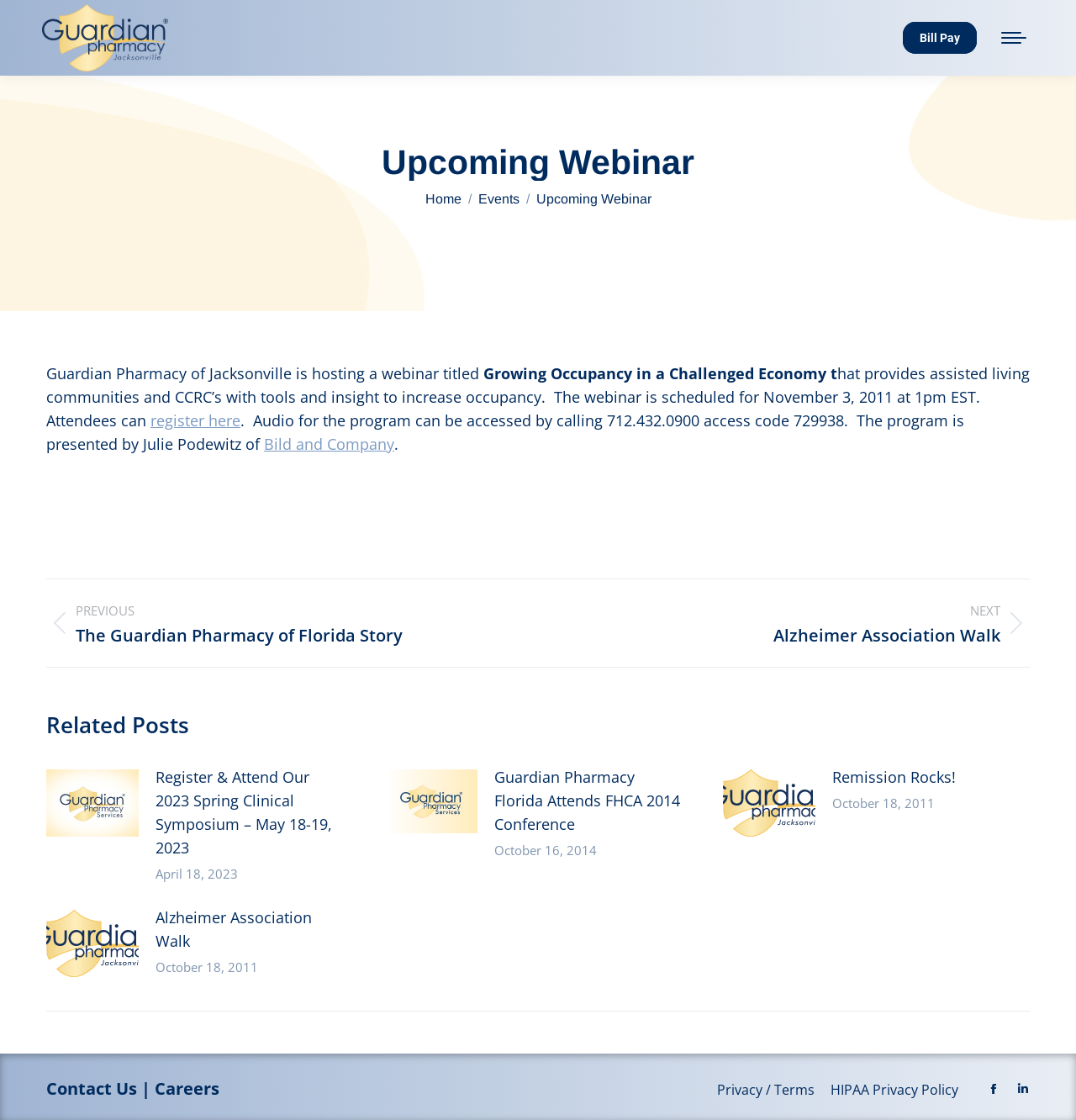What is the date of the webinar?
Can you provide an in-depth and detailed response to the question?

I found the date of the webinar by reading the text within the article element, which mentions 'The webinar is scheduled for November 3, 2011 at 1pm EST.'